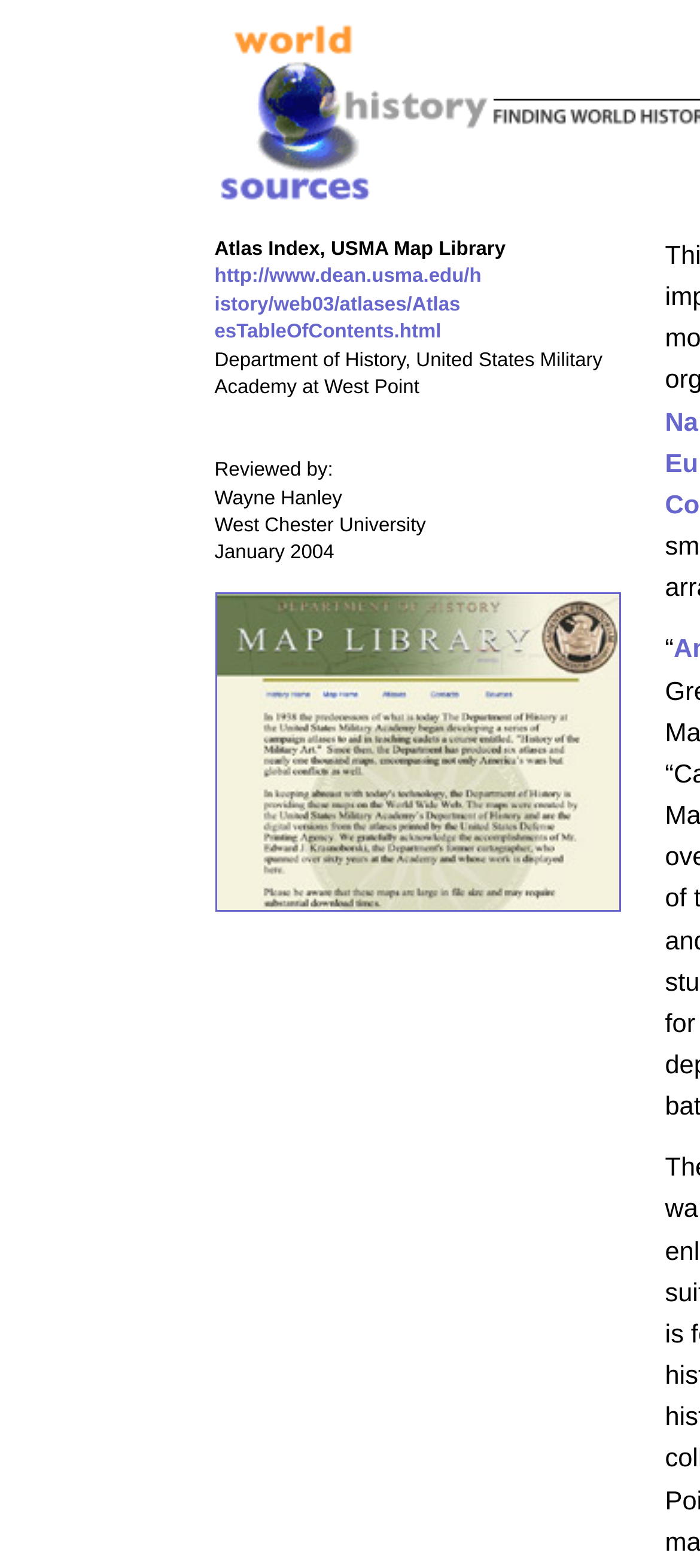Please provide a brief answer to the following inquiry using a single word or phrase:
What is the name of the department?

Department of History